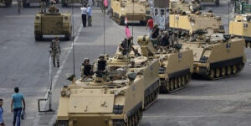What is the context of the image related to?
Your answer should be a single word or phrase derived from the screenshot.

Military topics in Africa